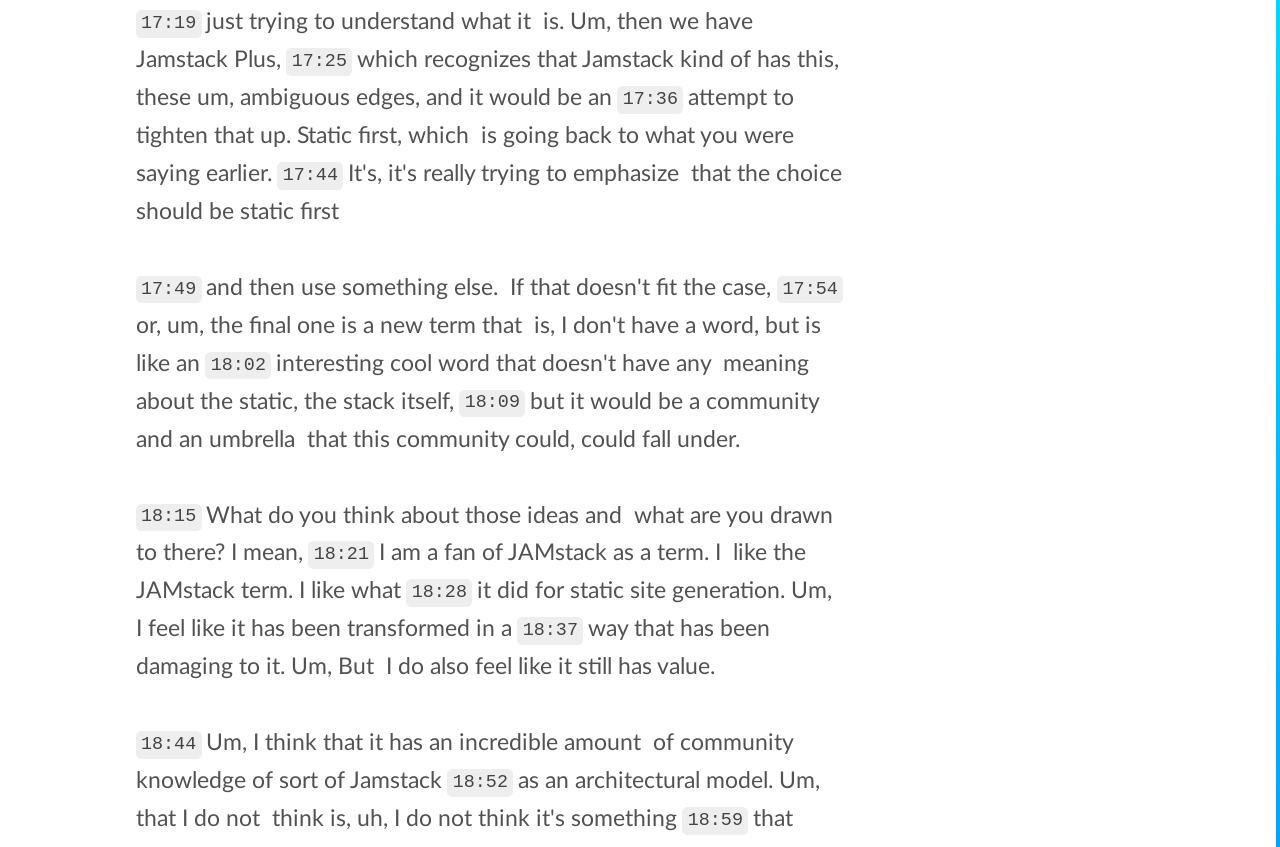Specify the bounding box coordinates of the area to click in order to execute this command: 'play the 17:36 timestamp'. The coordinates should consist of four float numbers ranging from 0 to 1, and should be formatted as [left, top, right, bottom].

[0.482, 0.102, 0.534, 0.134]